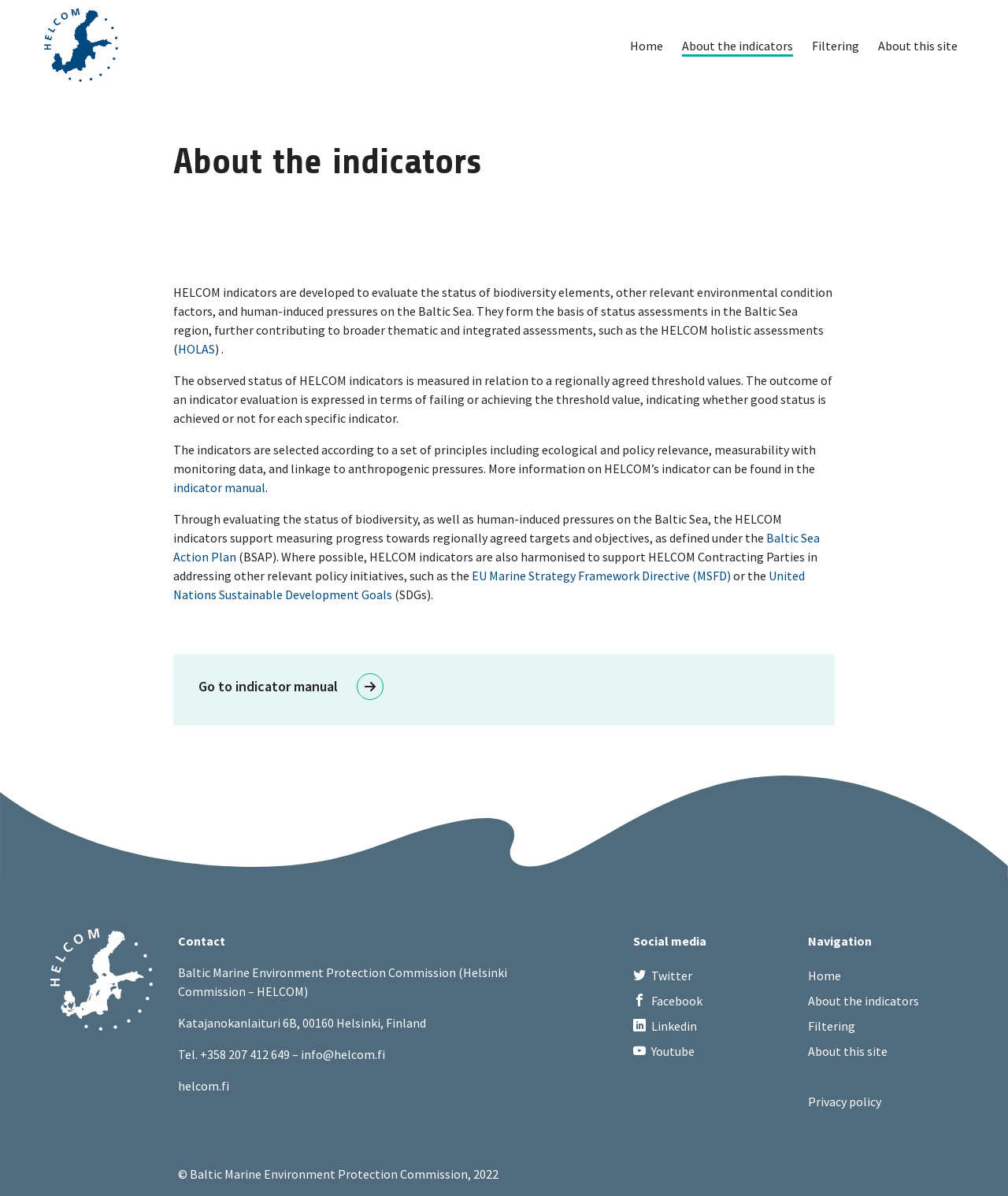Generate the title text from the webpage.

About the indicators